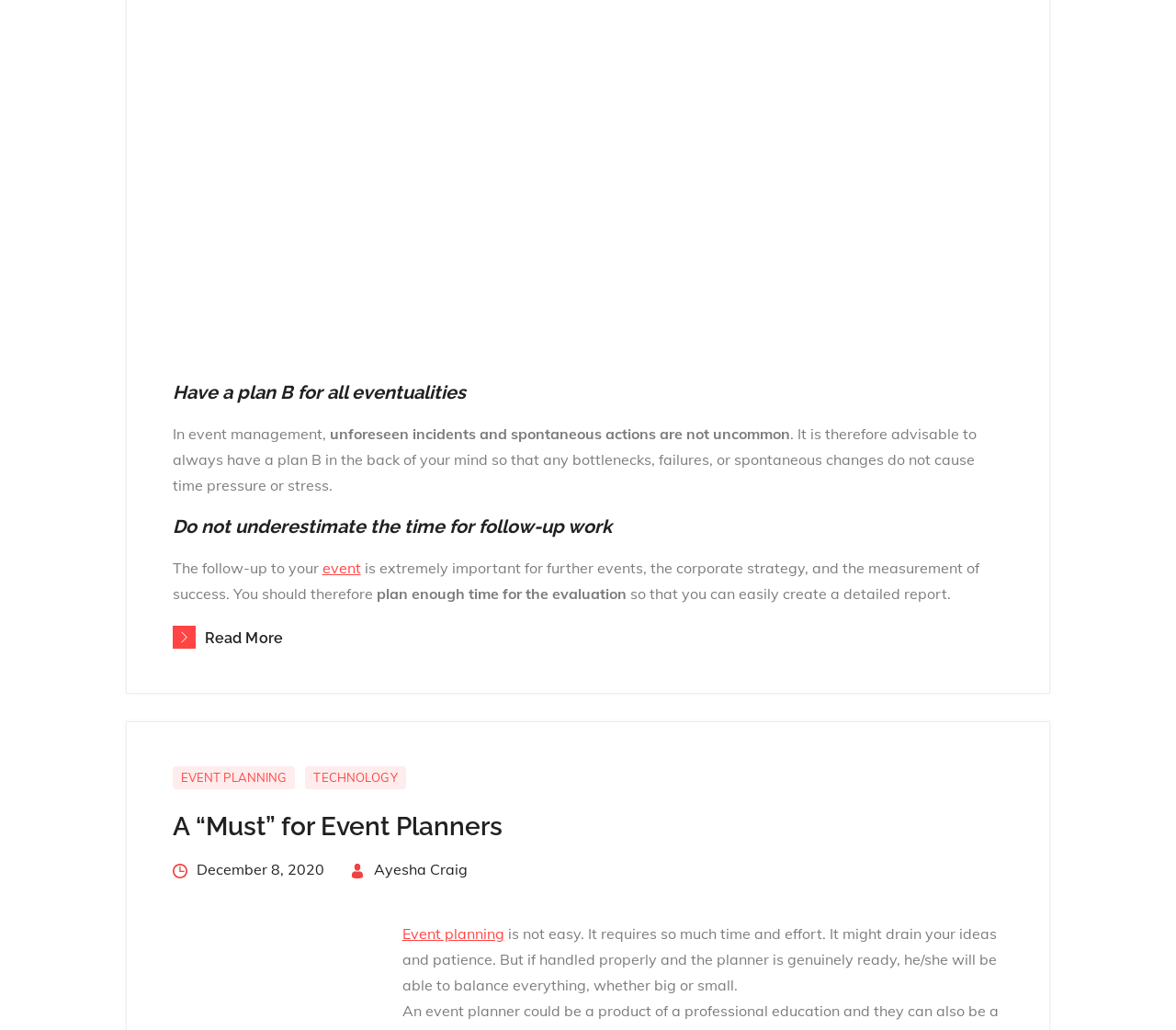Please determine the bounding box coordinates of the element to click in order to execute the following instruction: "Click on 'TECHNOLOGY'". The coordinates should be four float numbers between 0 and 1, specified as [left, top, right, bottom].

[0.26, 0.744, 0.345, 0.767]